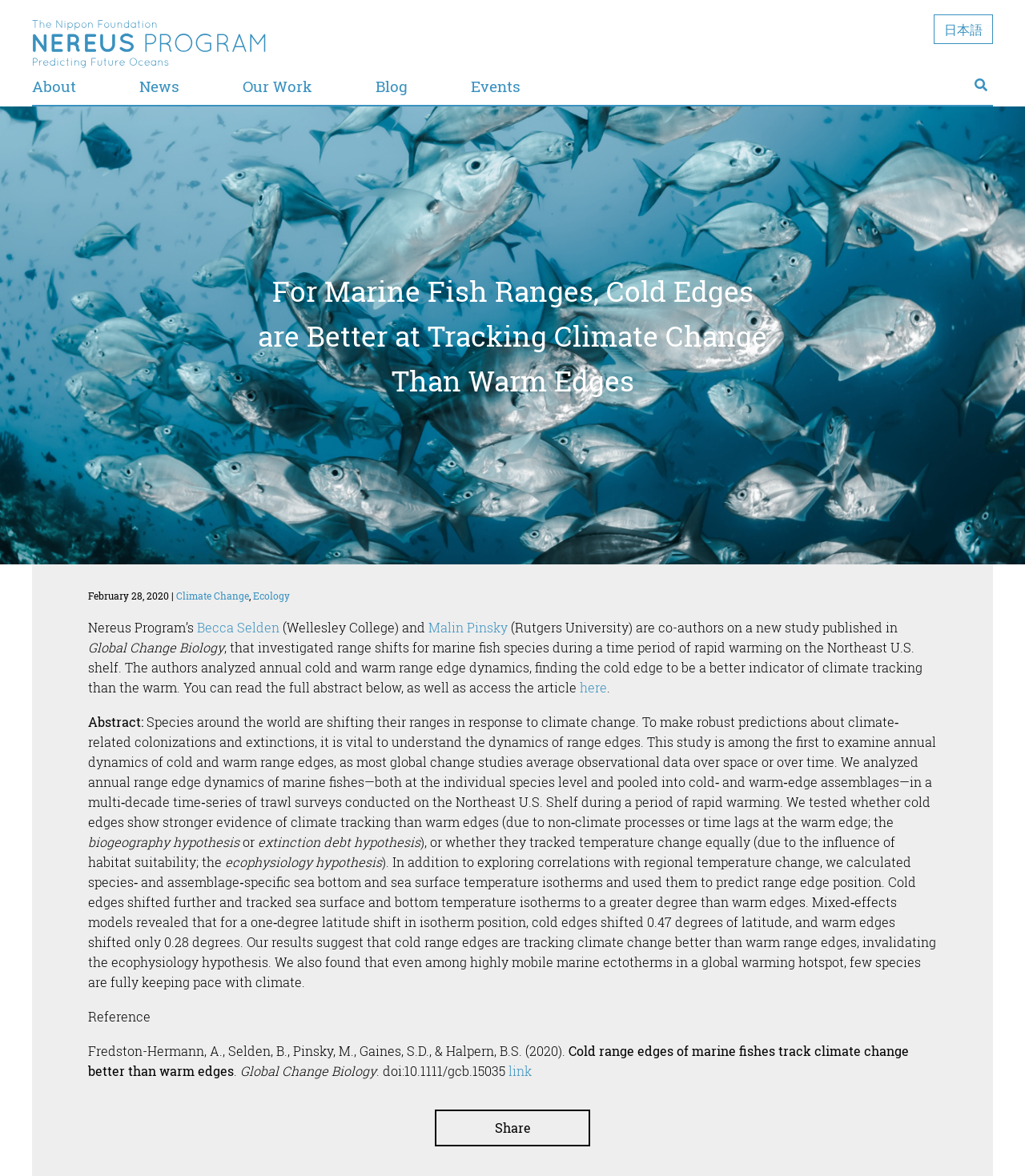Give a concise answer of one word or phrase to the question: 
What is the language of the webpage?

English